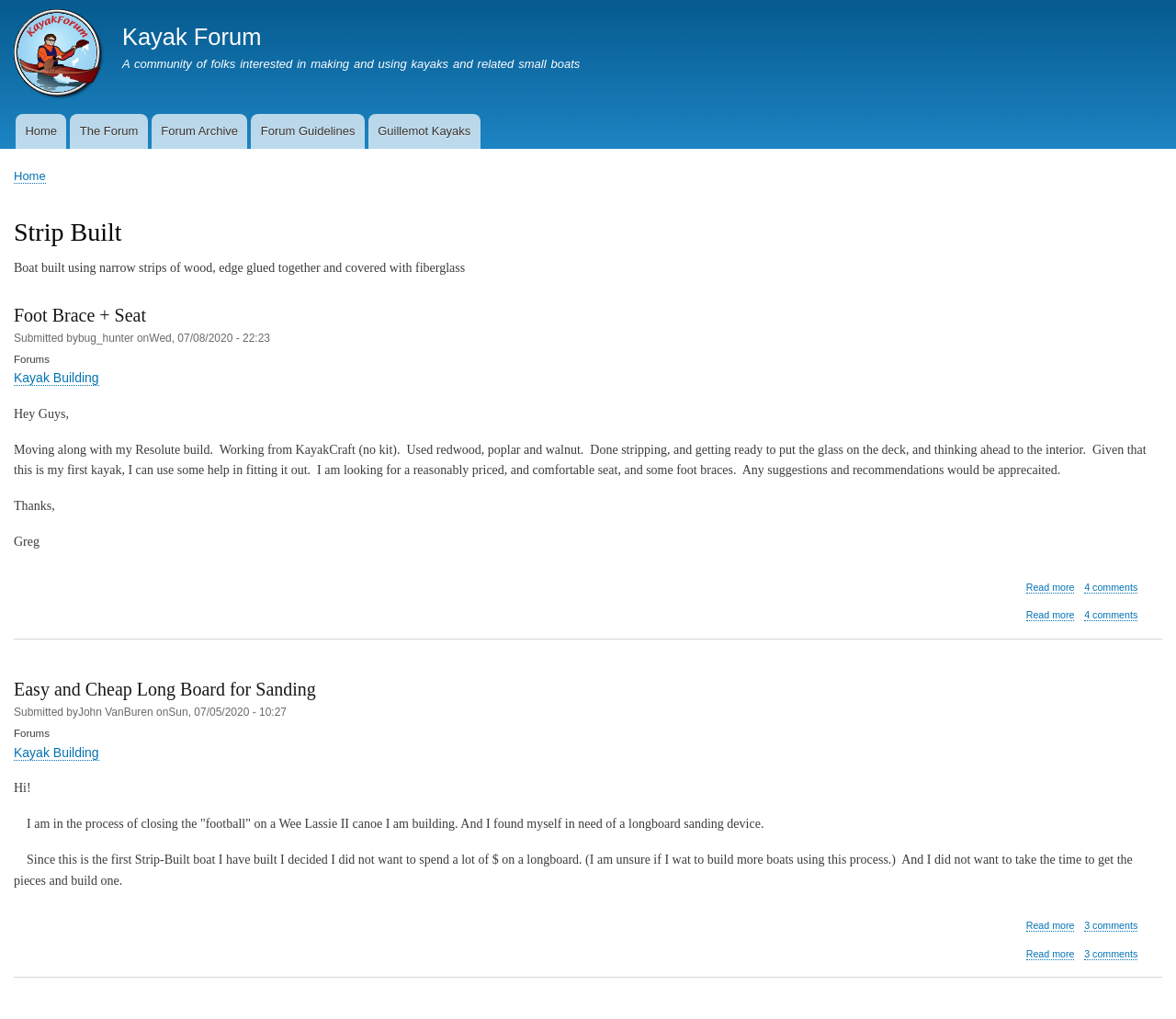Please find the bounding box for the UI element described by: "[ thread ]".

None